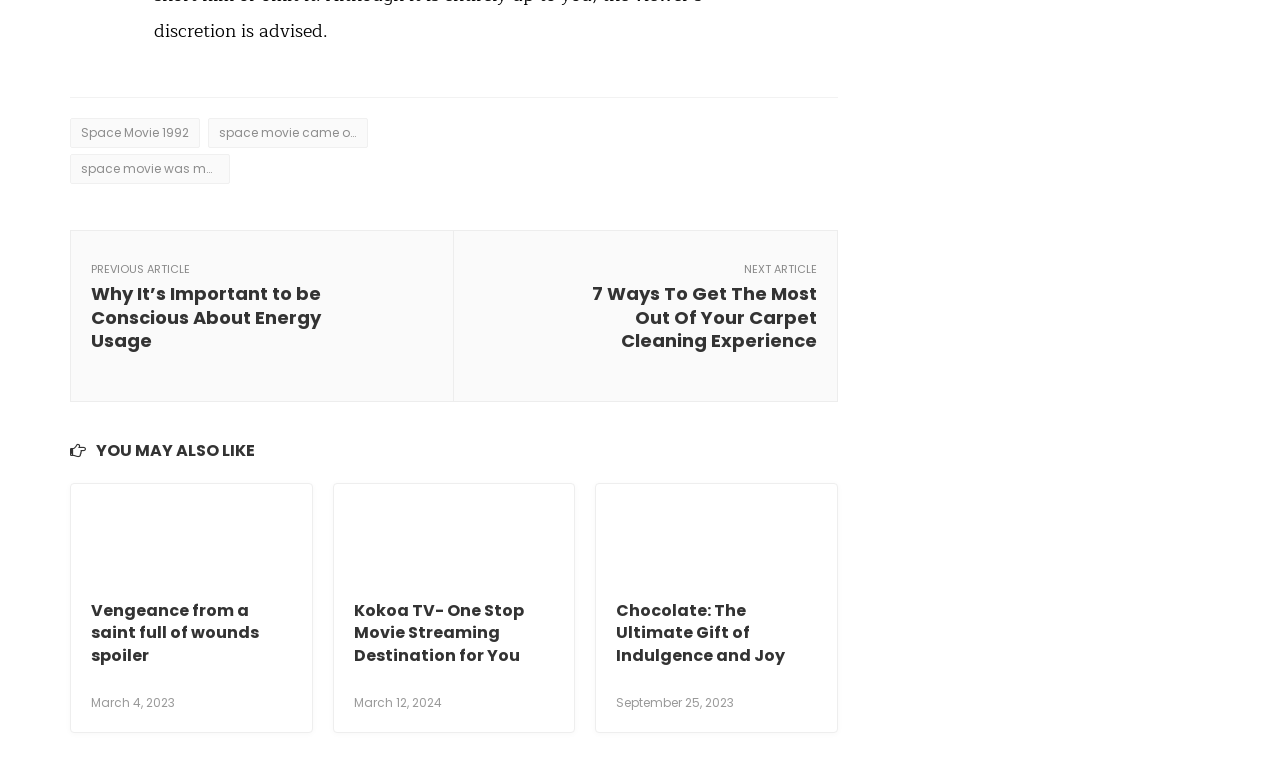What is the topic of the first article in the 'YOU MAY ALSO LIKE' section?
Carefully analyze the image and provide a detailed answer to the question.

I looked at the first article element under the 'YOU MAY ALSO LIKE' heading and found the heading text 'Vengeance from a saint full of wounds spoiler', which indicates the topic of the article.